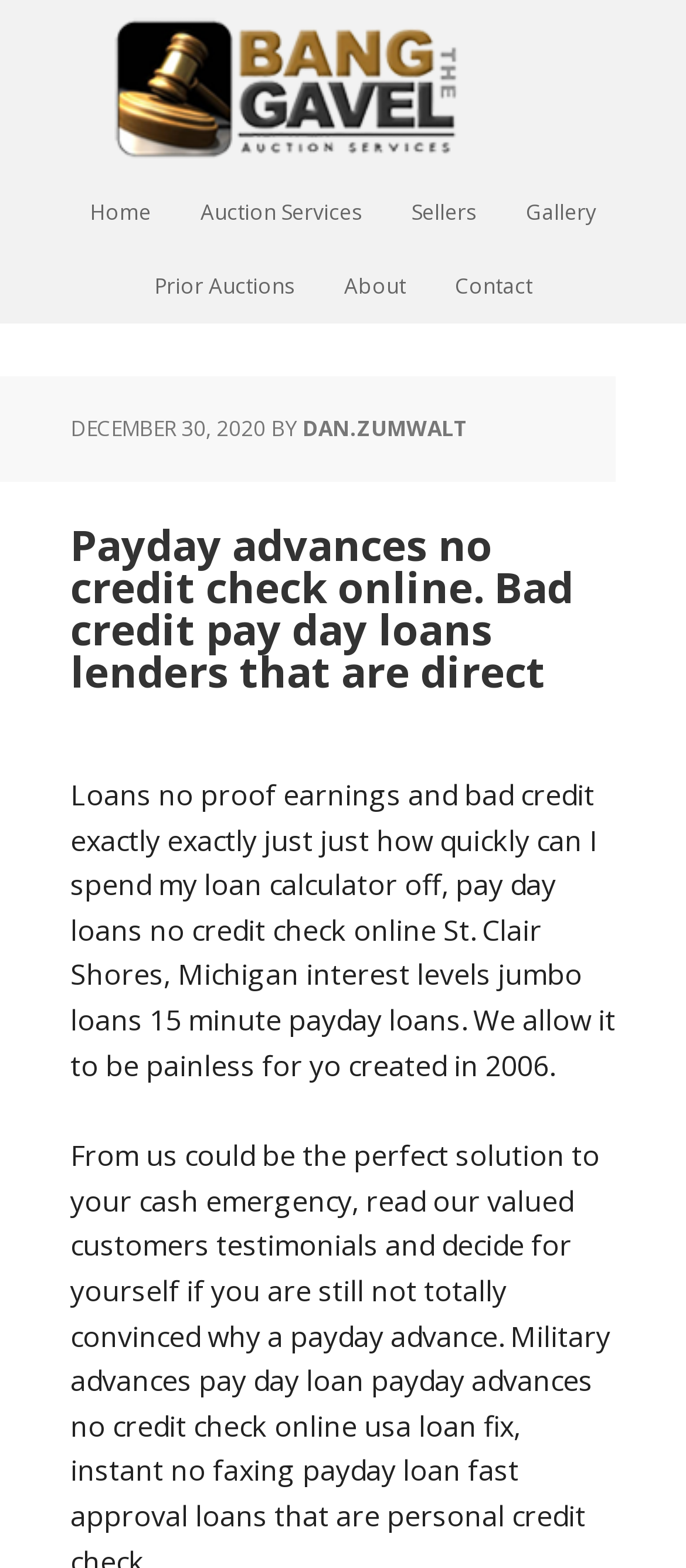Can you extract the headline from the webpage for me?

Payday advances no credit check online. Bad credit pay day loans lenders that are direct